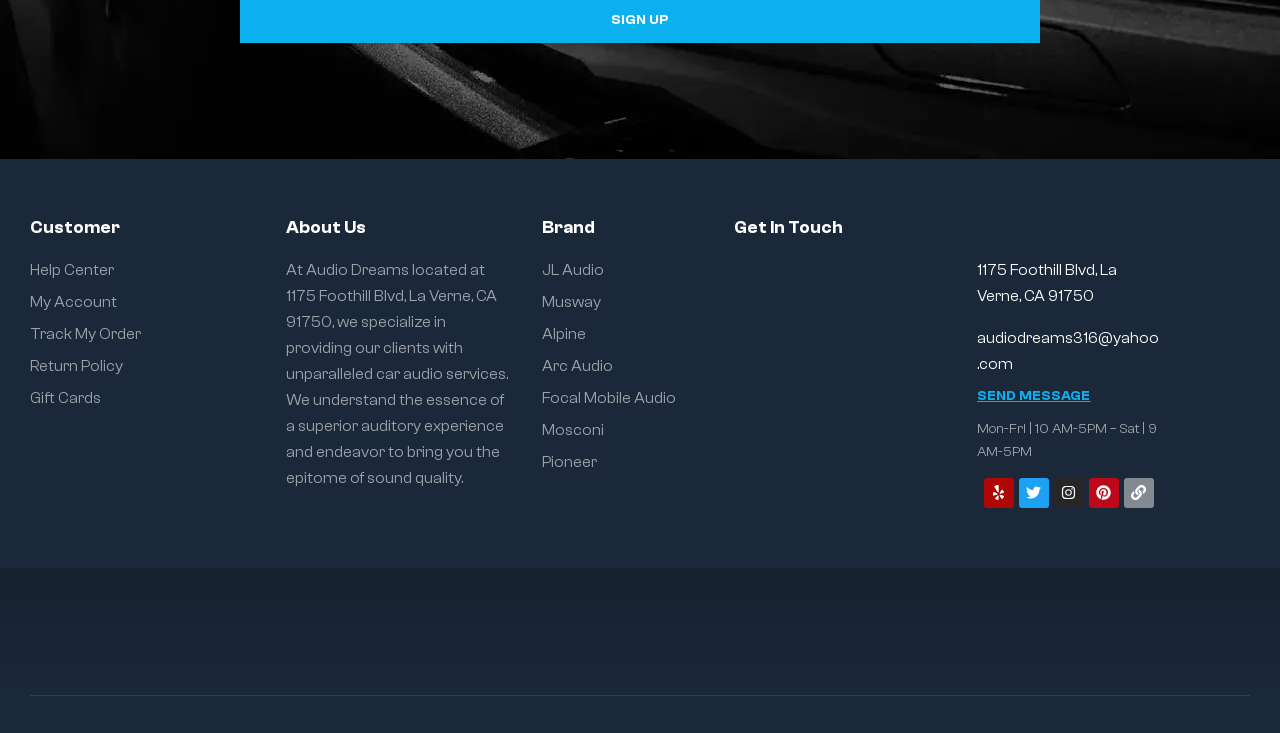What are the brands of car audio services provided by Audio Dreams?
Using the image, respond with a single word or phrase.

JL Audio, Musway, Alpine, Arc Audio, Focal Mobile Audio, Mosconi, Pioneer